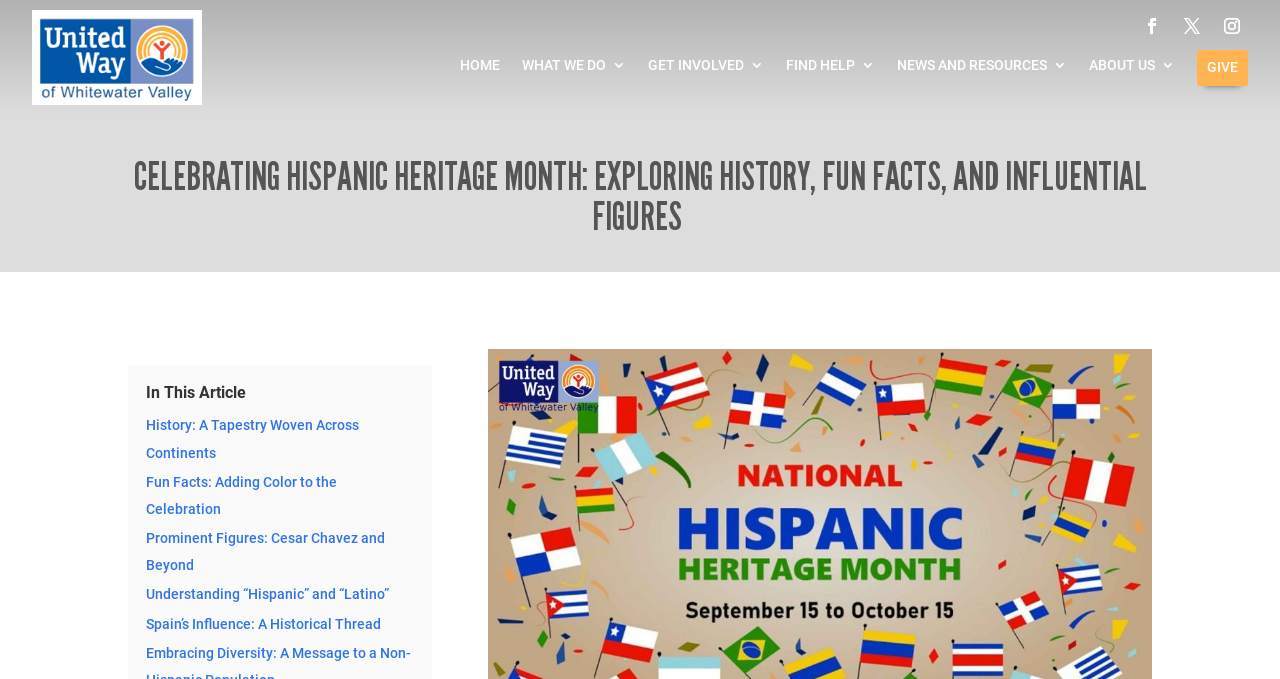Locate the bounding box coordinates of the element that should be clicked to execute the following instruction: "explore fun facts about hispanic heritage".

[0.114, 0.698, 0.263, 0.763]